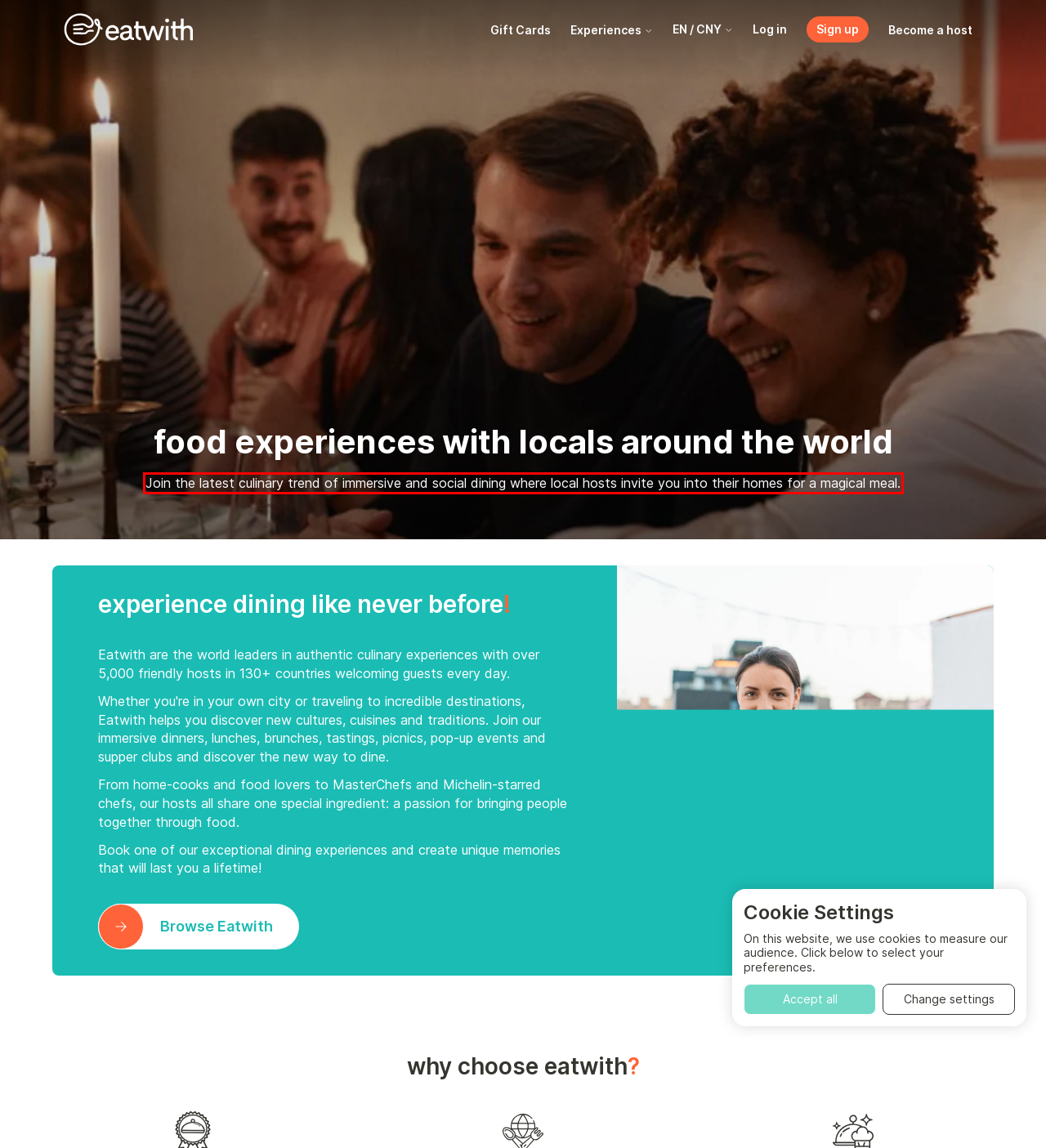Please analyze the provided webpage screenshot and perform OCR to extract the text content from the red rectangle bounding box.

Join the latest culinary trend of immersive and social dining where local hosts invite you into their homes for a magical meal.